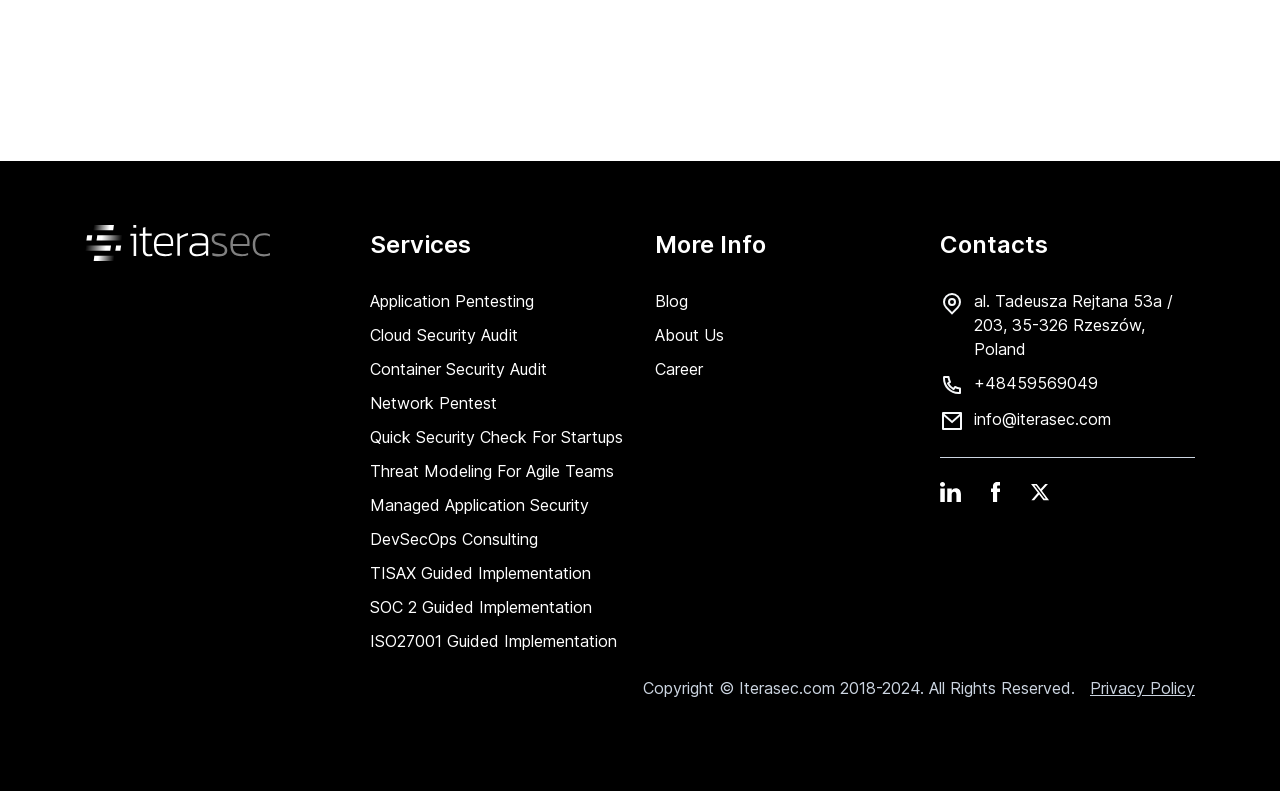Locate the bounding box coordinates of the clickable element to fulfill the following instruction: "View the Offices location". Provide the coordinates as four float numbers between 0 and 1 in the format [left, top, right, bottom].

[0.734, 0.368, 0.753, 0.398]